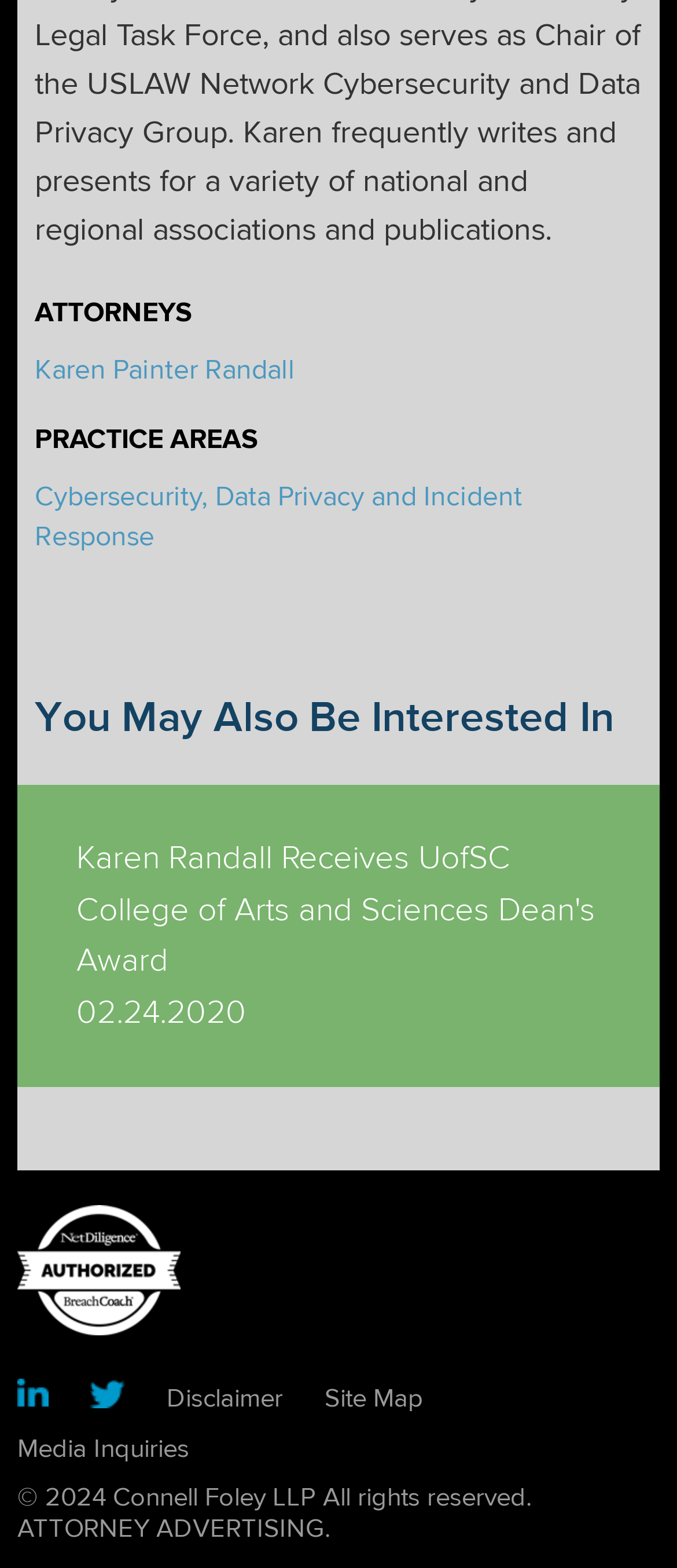Specify the bounding box coordinates of the area to click in order to follow the given instruction: "Check the Disclaimer."

[0.246, 0.881, 0.418, 0.901]